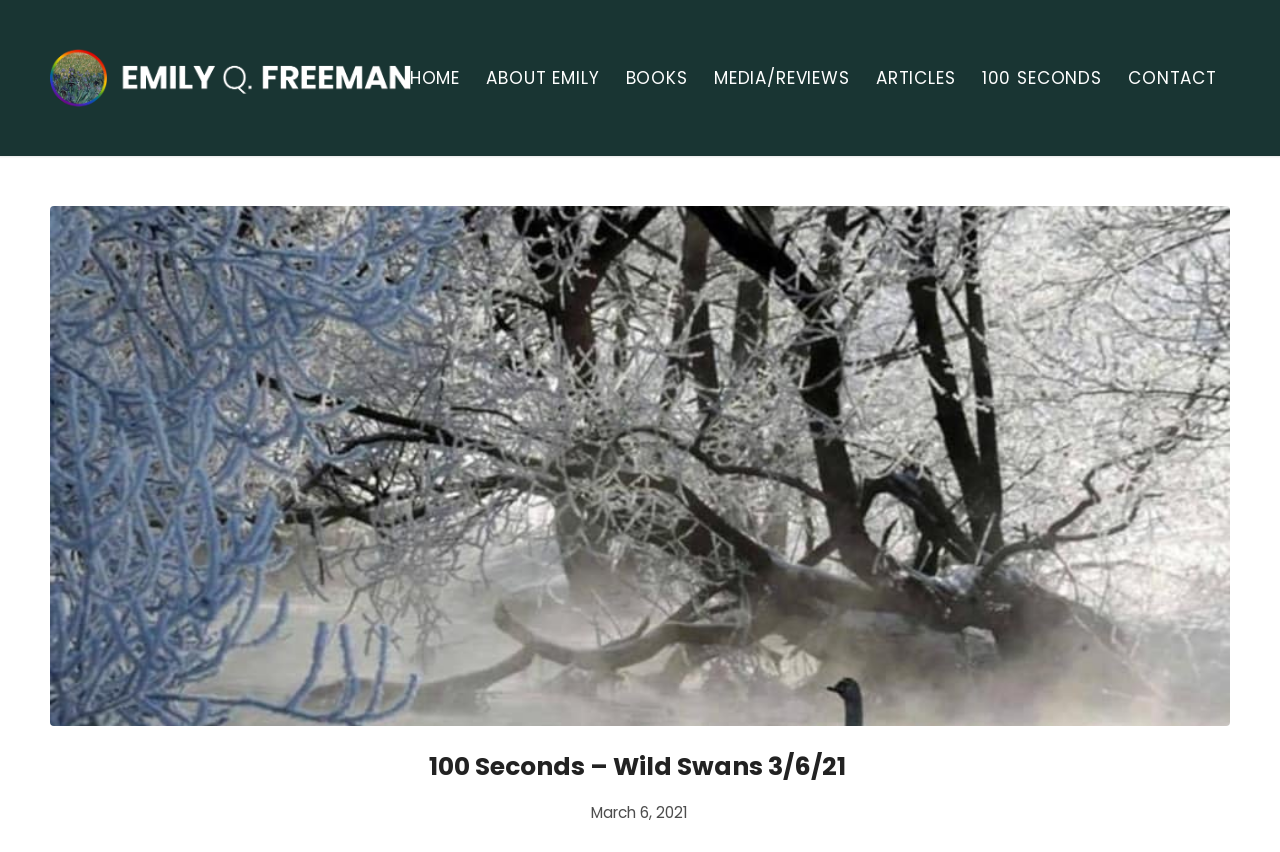Describe all the key features of the webpage in detail.

This webpage is about Emily Q. Freeman, an author, and features a blog post titled "100 Seconds – Wild Swans 3/6/21". At the top left, there is a link to the author's name, accompanied by a small image of Emily Q. Freeman. 

Below this, there is a navigation menu with seven links: "HOME", "ABOUT EMILY", "BOOKS", "MEDIA/REVIEWS", "ARTICLES", "100 SECONDS", and "CONTACT", which are evenly spaced and span the entire width of the page.

The main content of the page is a blog post, which is headed by a title "100 Seconds – Wild Swans 3/6/21" and a timestamp "March 6, 2021". The title is a link, and below it, there is a large image with the caption "Wild Swans". 

The blog post itself appears to be a personal anecdote about seeing wild swans for the first time, as hinted by the meta description. The text is not explicitly mentioned in the accessibility tree, but it is likely to be a short paragraph or two, given the context.